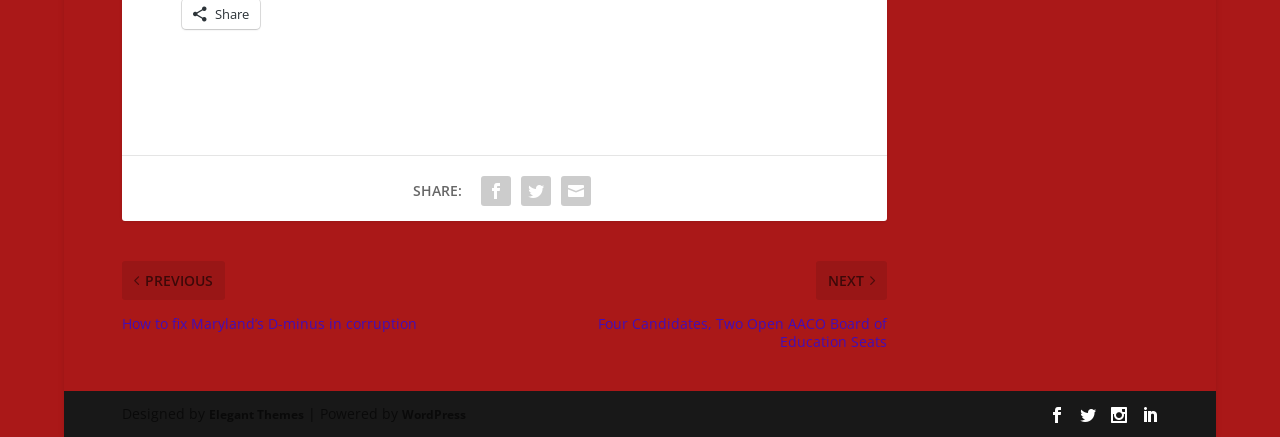Determine the bounding box coordinates for the UI element with the following description: "WordPress". The coordinates should be four float numbers between 0 and 1, represented as [left, top, right, bottom].

[0.314, 0.926, 0.364, 0.965]